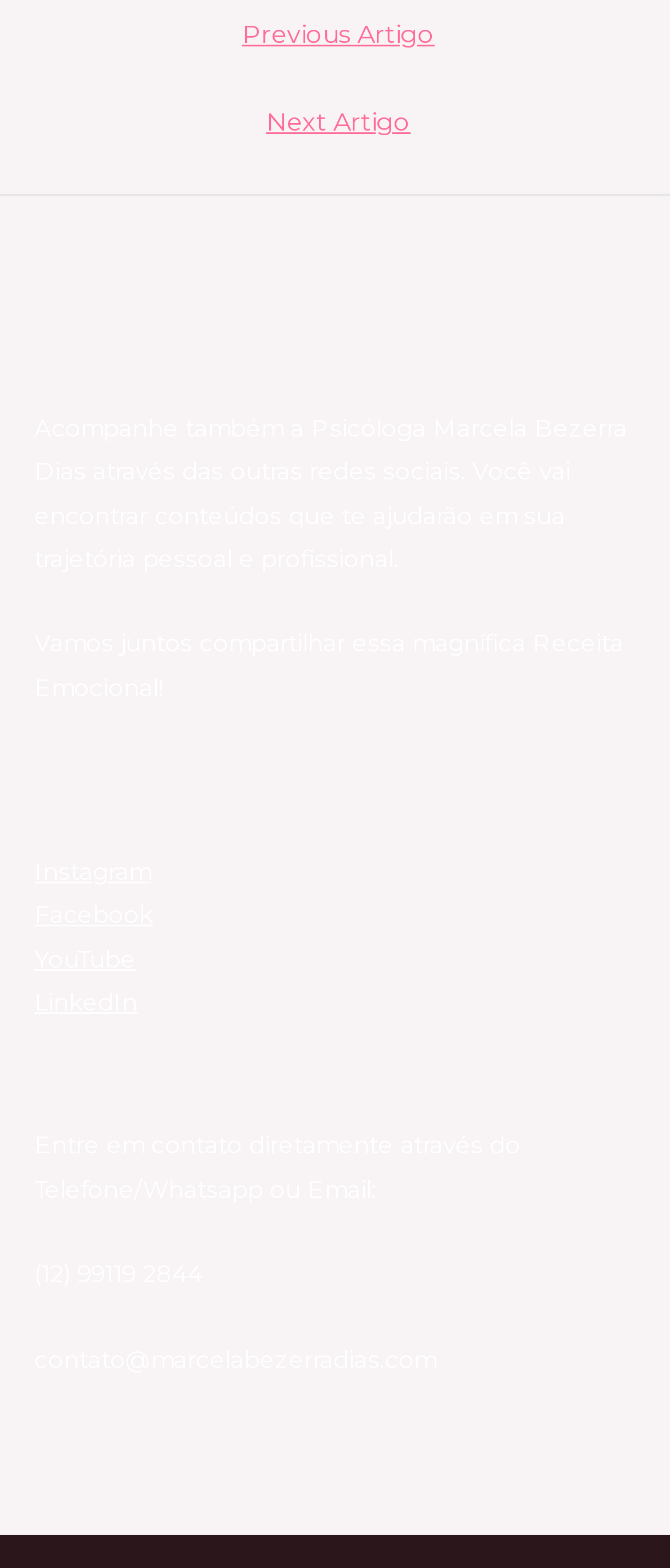What is the contact phone number?
Based on the visual, give a brief answer using one word or a short phrase.

(12) 99119 2844